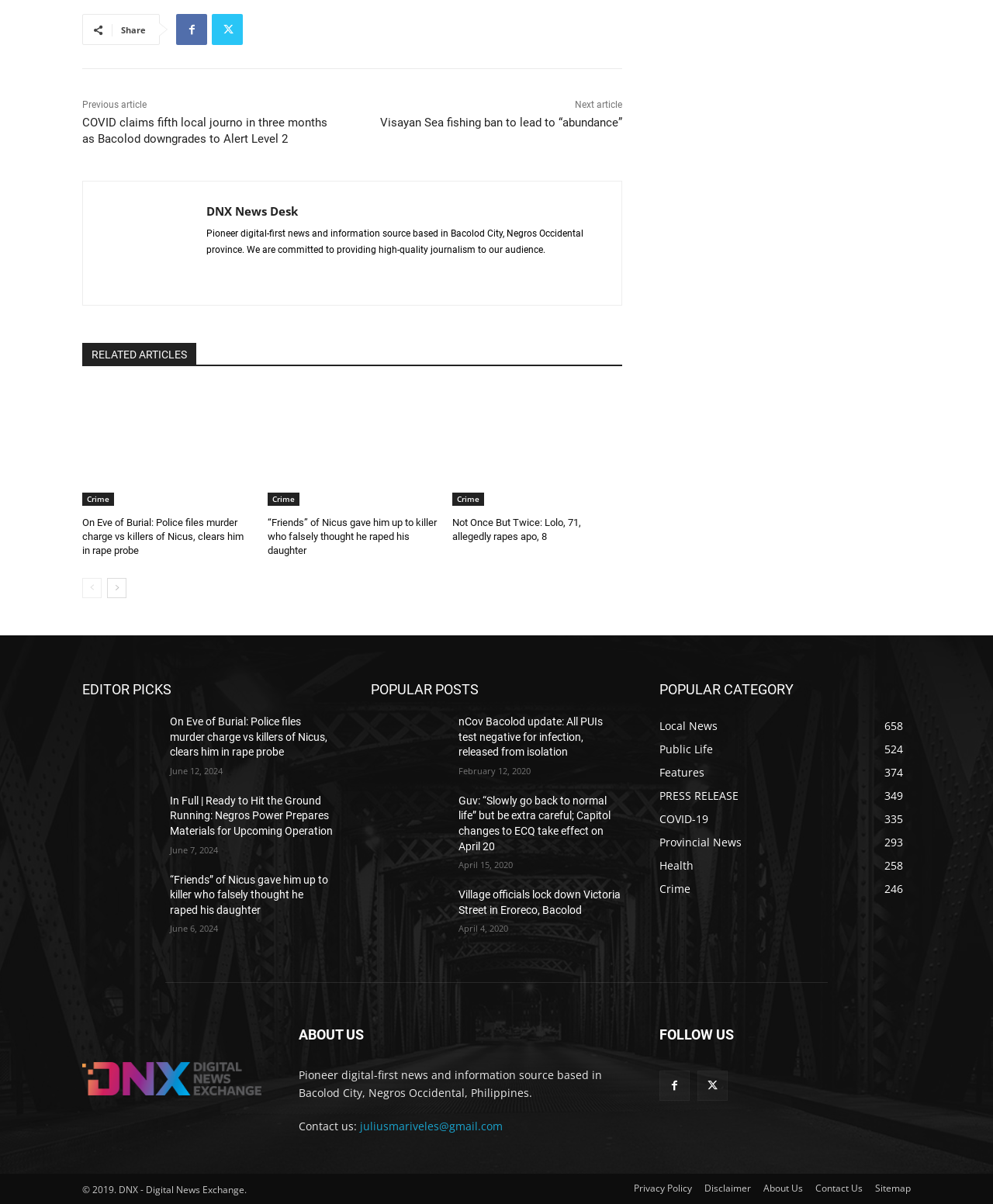Identify the bounding box for the UI element specified in this description: "DNX News Desk". The coordinates must be four float numbers between 0 and 1, formatted as [left, top, right, bottom].

[0.208, 0.169, 0.609, 0.183]